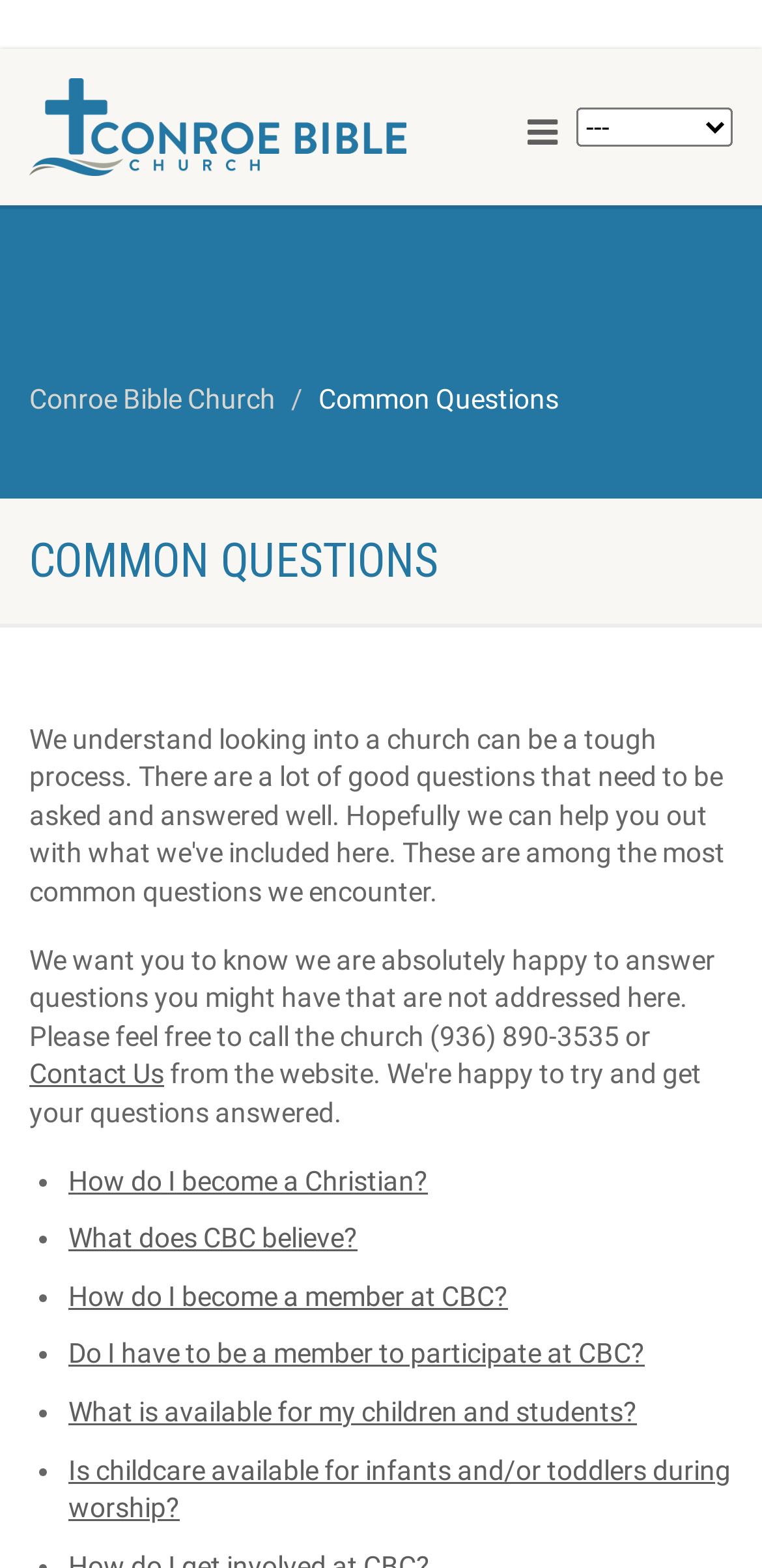Find the bounding box coordinates of the area that needs to be clicked in order to achieve the following instruction: "Check if childcare is available for infants and/or toddlers during worship". The coordinates should be specified as four float numbers between 0 and 1, i.e., [left, top, right, bottom].

[0.09, 0.927, 0.959, 0.971]